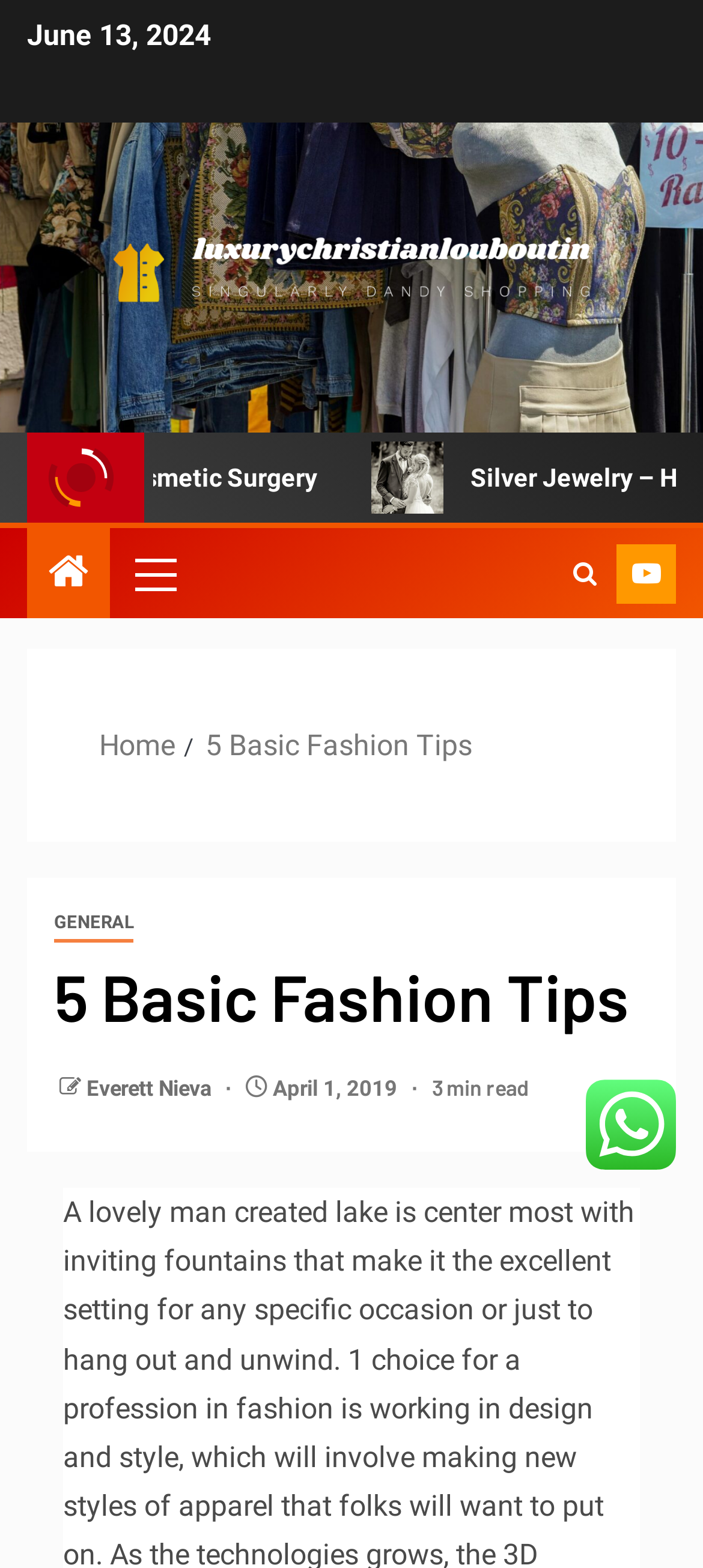Provide the bounding box coordinates for the specified HTML element described in this description: "Home". The coordinates should be four float numbers ranging from 0 to 1, in the format [left, top, right, bottom].

[0.141, 0.464, 0.249, 0.486]